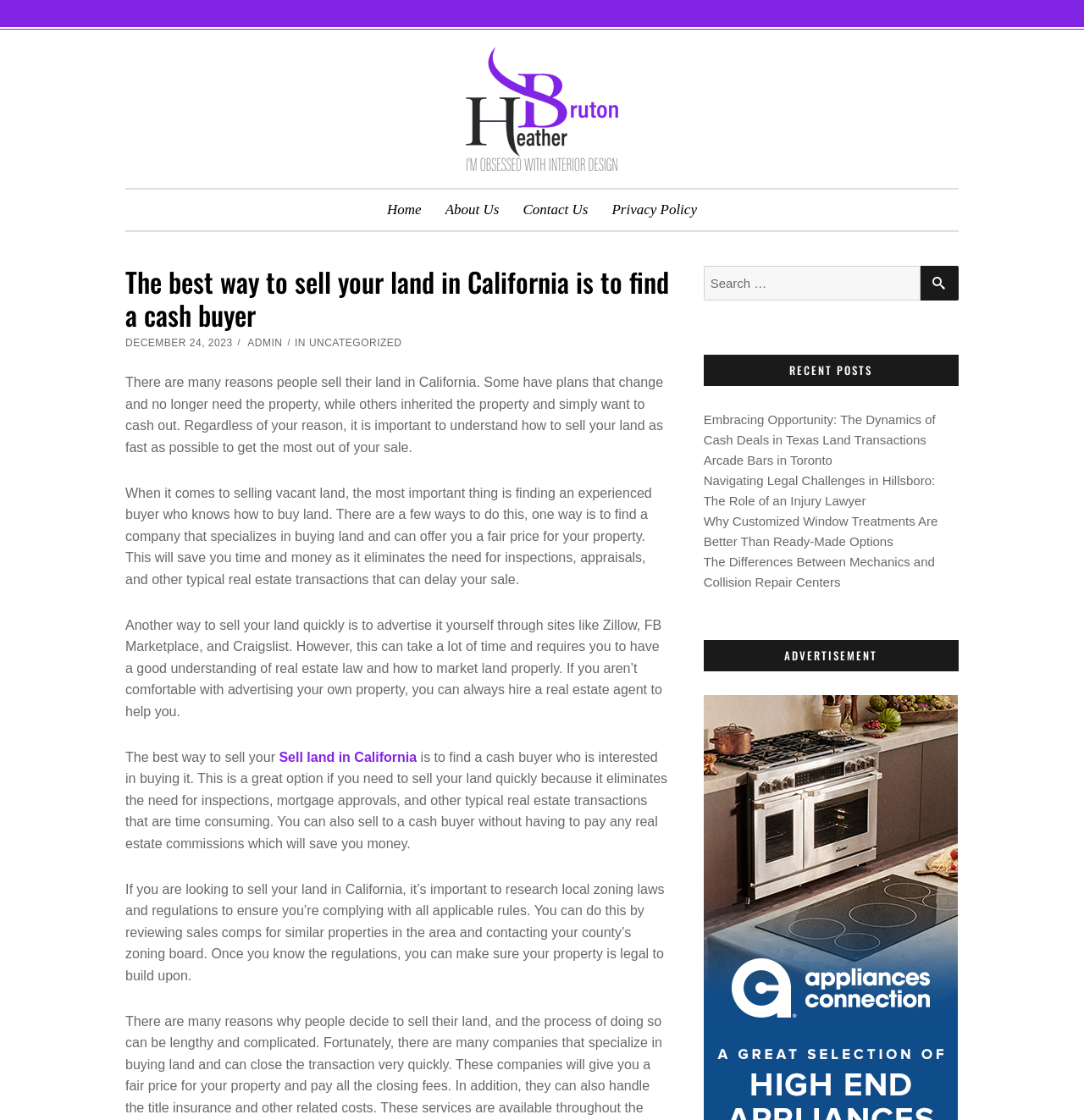What is the main topic of the article?
Please provide a single word or phrase as your answer based on the screenshot.

Selling land in California